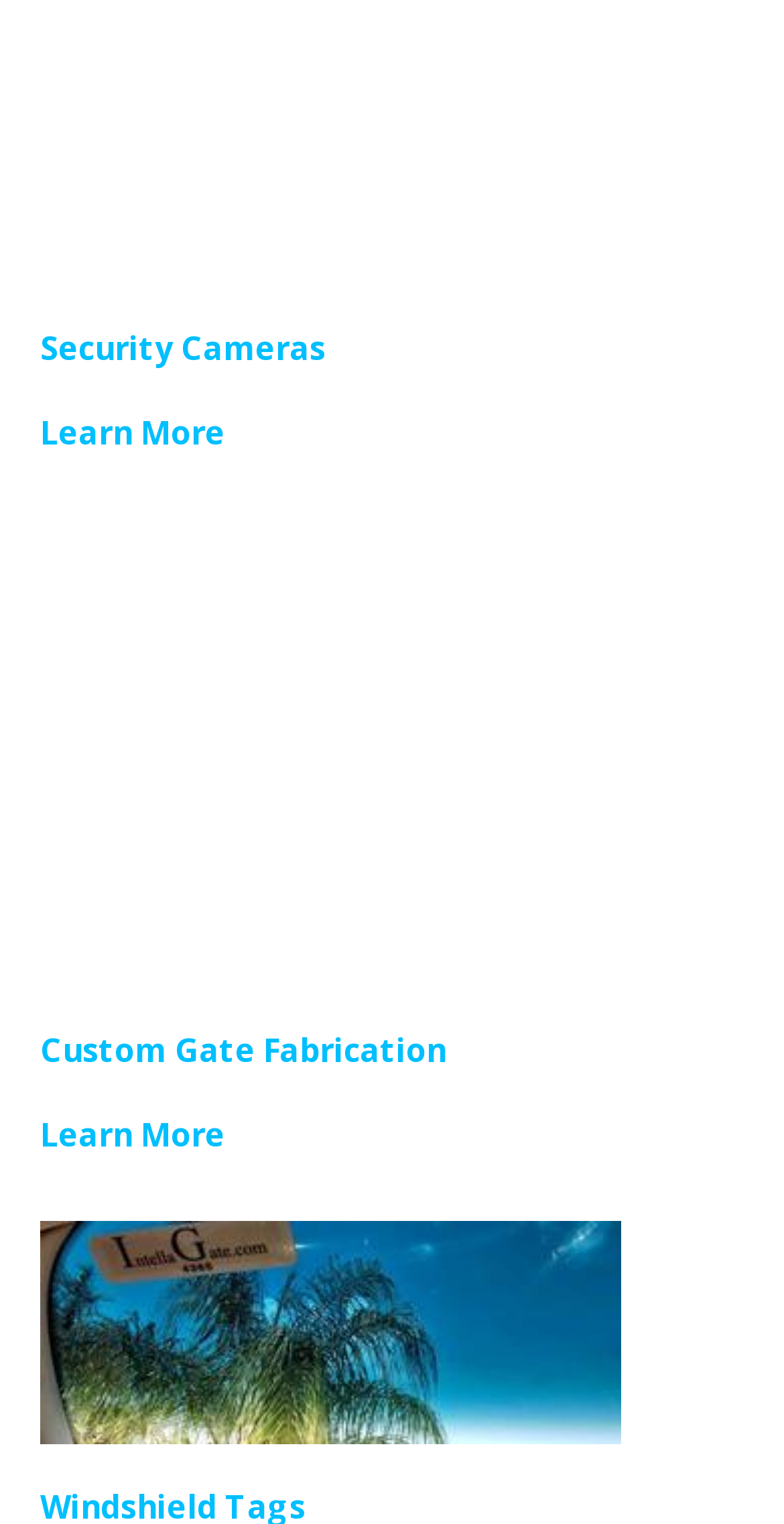What is the second topic after 'Security Cameras'?
Please provide a single word or phrase in response based on the screenshot.

Custom Gate Fabrication